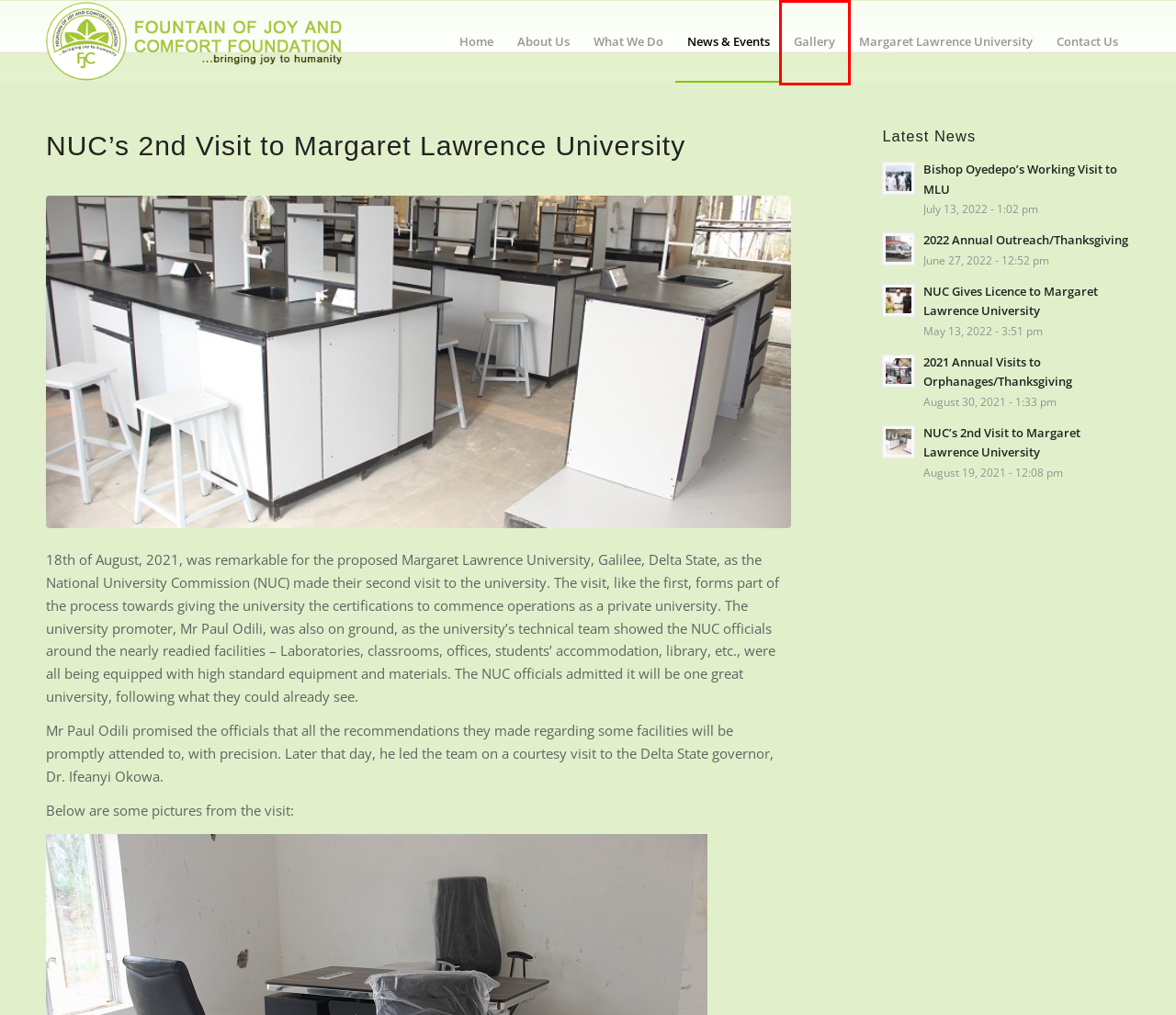Given a webpage screenshot with a UI element marked by a red bounding box, choose the description that best corresponds to the new webpage that will appear after clicking the element. The candidates are:
A. Bishop Oyedepo's Working Visit to MLU - Fountain of Joy and Comfort Foundation
B. What We Do - Fountain of Joy and Comfort Foundation
C. Margaret Lawrence University - Fountain of Joy and Comfort Foundation
D. NUC Gives Licence to Margaret Lawrence University - Fountain of Joy and Comfort Foundation
E. 2022 Annual Outreach/Thanksgiving - Fountain of Joy and Comfort Foundation
F. Contact Us - Fountain of Joy and Comfort Foundation
G. Gallery - Fountain of Joy and Comfort Foundation
H. 2021 Annual Visits to Orphanages/Thanksgiving - Fountain of Joy and Comfort Foundation

G